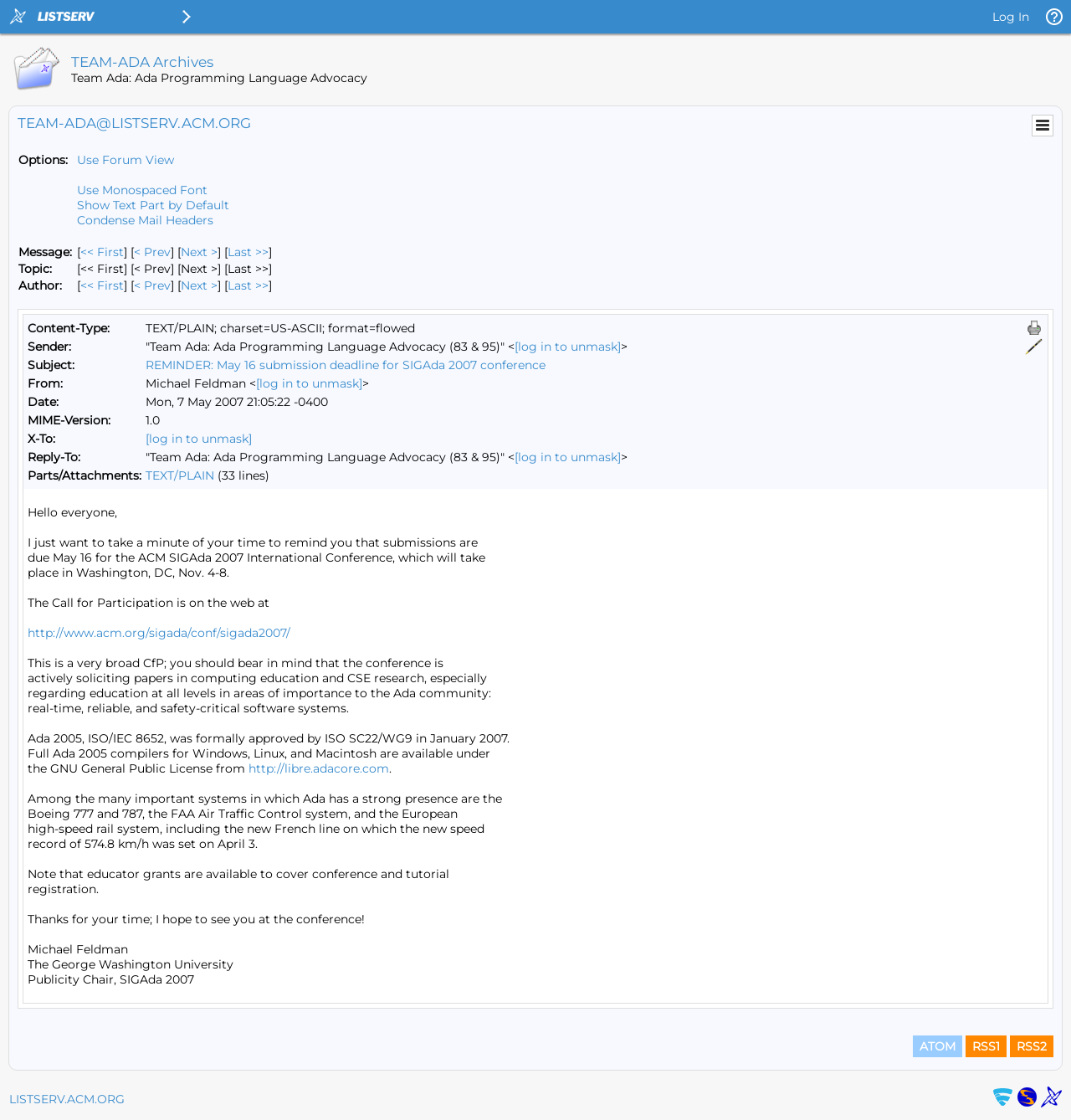Using the description: "Site Login", determine the UI element's bounding box coordinates. Ensure the coordinates are in the format of four float numbers between 0 and 1, i.e., [left, top, right, bottom].

None